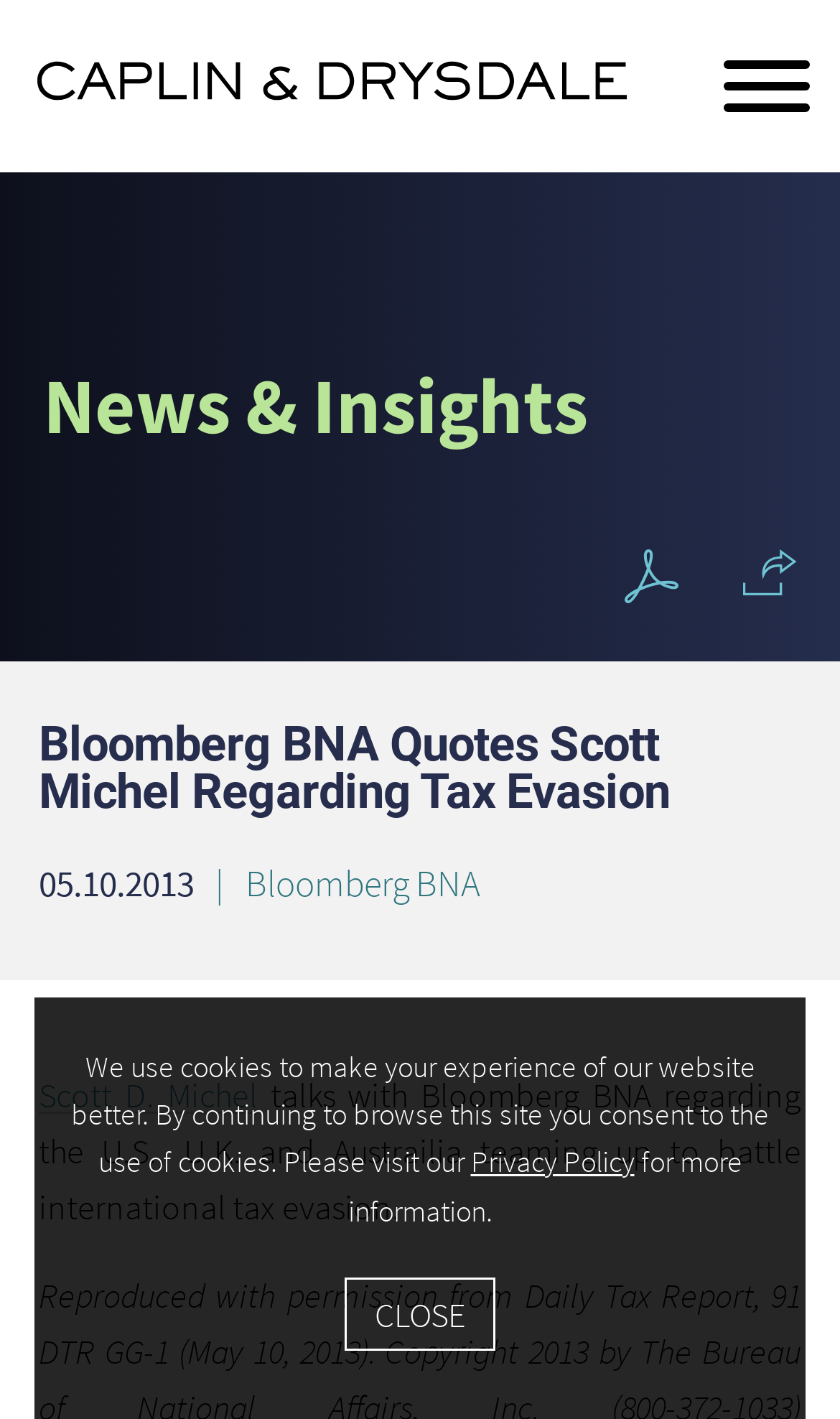Offer a comprehensive description of the webpage’s content and structure.

The webpage is about Caplin & Drysdale Law Firm, which has been in operation since 1964. At the top left, there is a link to the law firm's homepage, accompanied by an image with the same name. Below this, there are three links: "Main Content", "Main Menu", and "Jump to Page", which are aligned horizontally.

To the right of these links, there is a button labeled "Menu" that controls the main navigation menu. Above the main content area, there is a section titled "News & Insights". 

The main content area features a news article with the heading "Bloomberg BNA Quotes Scott Michel Regarding Tax Evasion". Below the heading, there is a date "05.10.2013" and a link to the author "Scott D. Michel". The article itself discusses the U.S., U.K., and Australia teaming up to battle international tax evasion.

On the right side of the article, there are two icons: a PDF icon and a Share icon. The PDF icon is a link, and the Share icon is a button.

At the bottom of the page, there is a notice about the use of cookies on the website. The notice includes a link to the Privacy Policy and a button to accept the use of cookies.